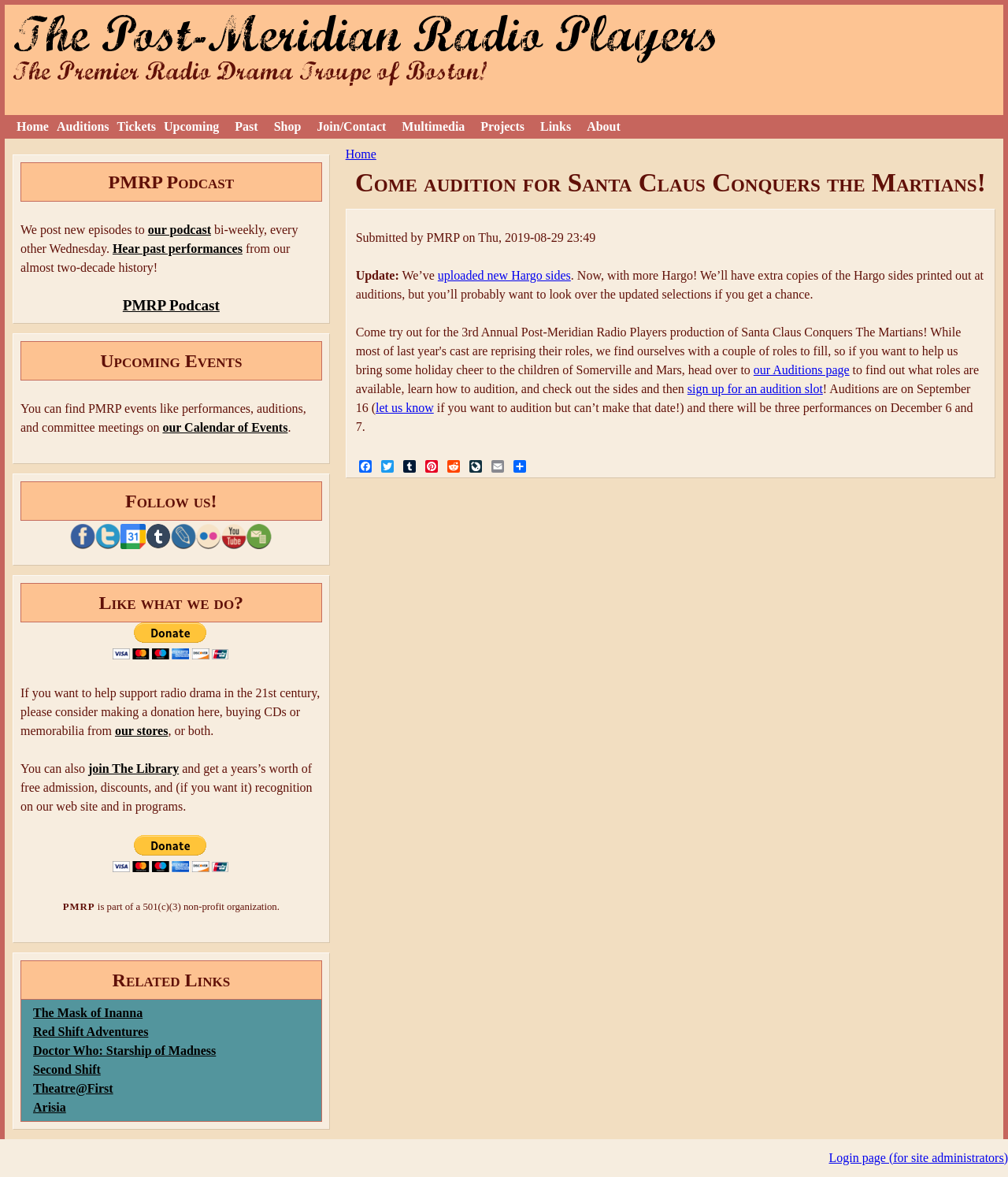Respond with a single word or short phrase to the following question: 
What is the date of the audition?

September 16